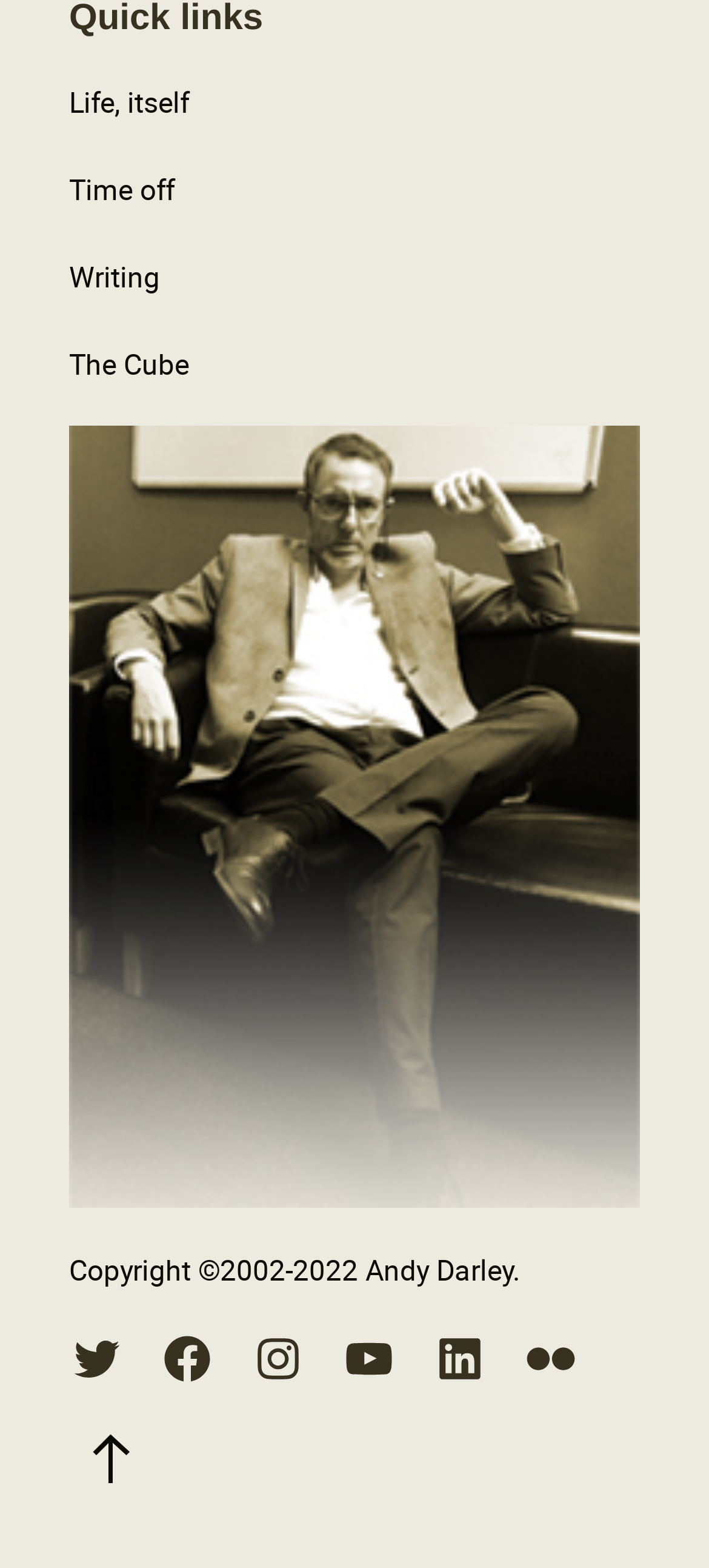Determine the bounding box coordinates for the area that needs to be clicked to fulfill this task: "visit Twitter page". The coordinates must be given as four float numbers between 0 and 1, i.e., [left, top, right, bottom].

None